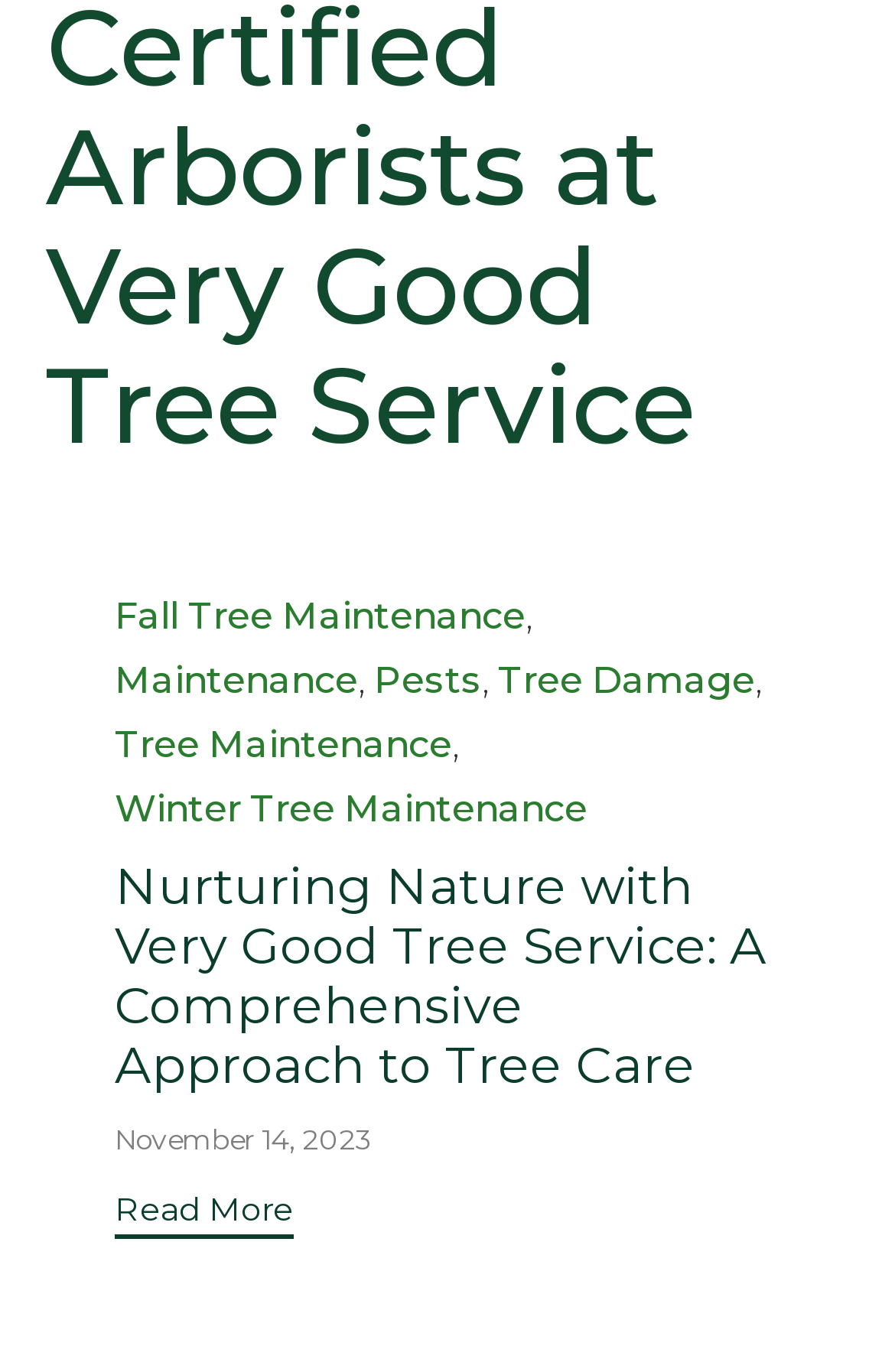Locate the UI element described by Fall Tree Maintenance and provide its bounding box coordinates. Use the format (top-left x, top-left y, bottom-right x, bottom-right y) with all values as floating point numbers between 0 and 1.

[0.128, 0.431, 0.587, 0.468]